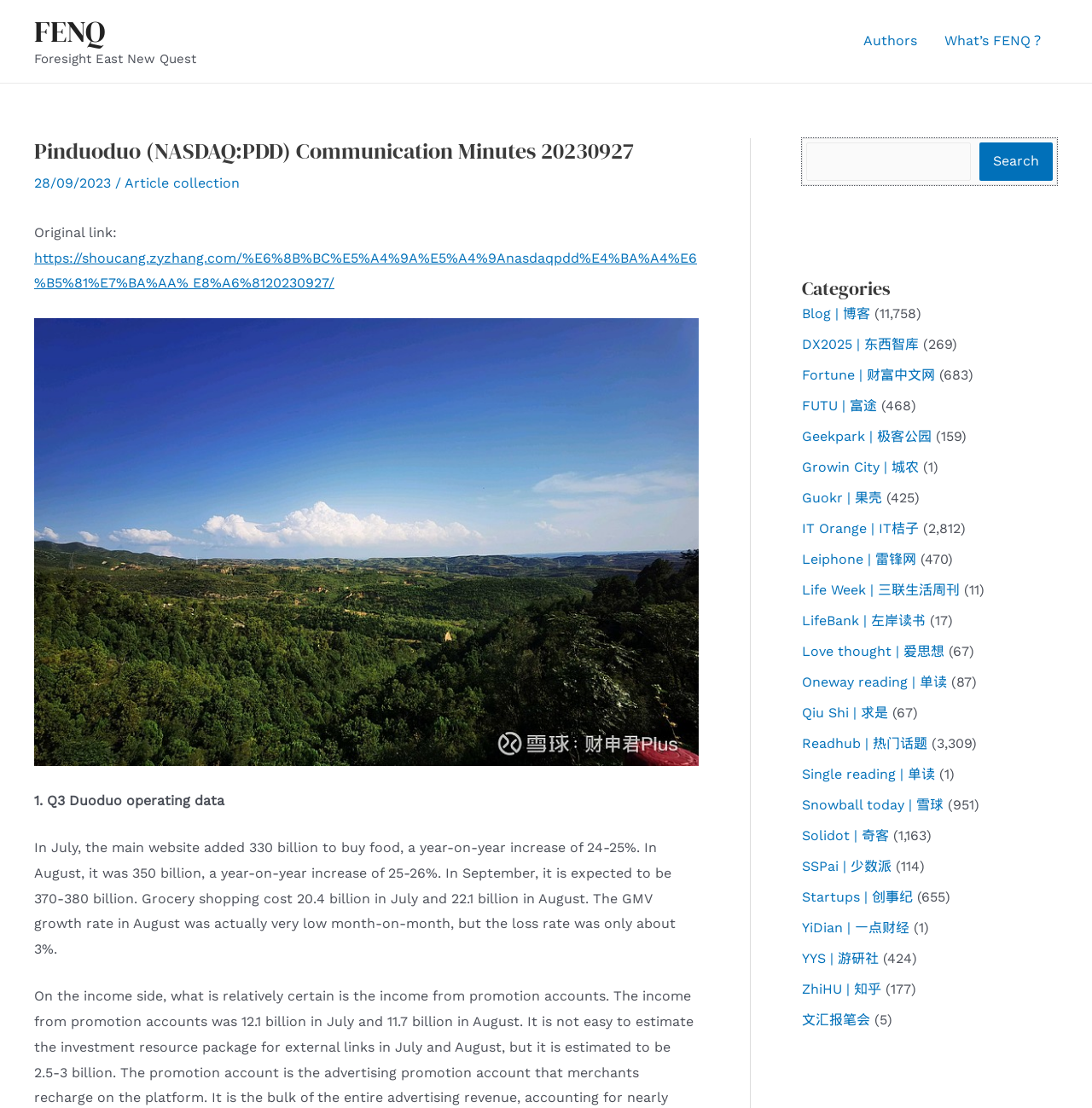Determine the bounding box coordinates of the section I need to click to execute the following instruction: "Visit the FENQ website". Provide the coordinates as four float numbers between 0 and 1, i.e., [left, top, right, bottom].

[0.031, 0.01, 0.096, 0.047]